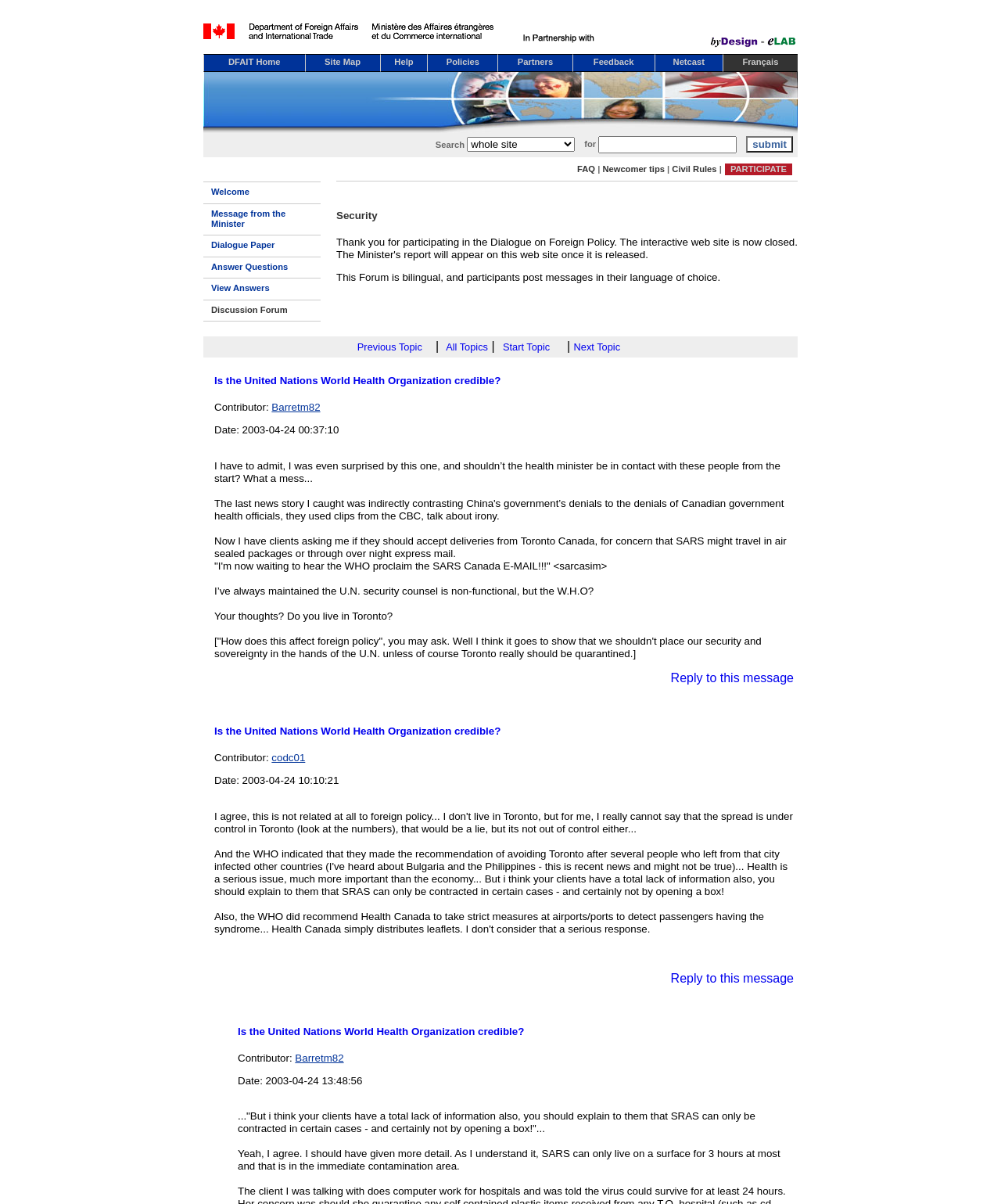What are the options in the navigation menu?
Use the image to answer the question with a single word or phrase.

Welcome, Message from the Minister, Dialogue Paper, Answer Questions, View Answers, Discussion Forum